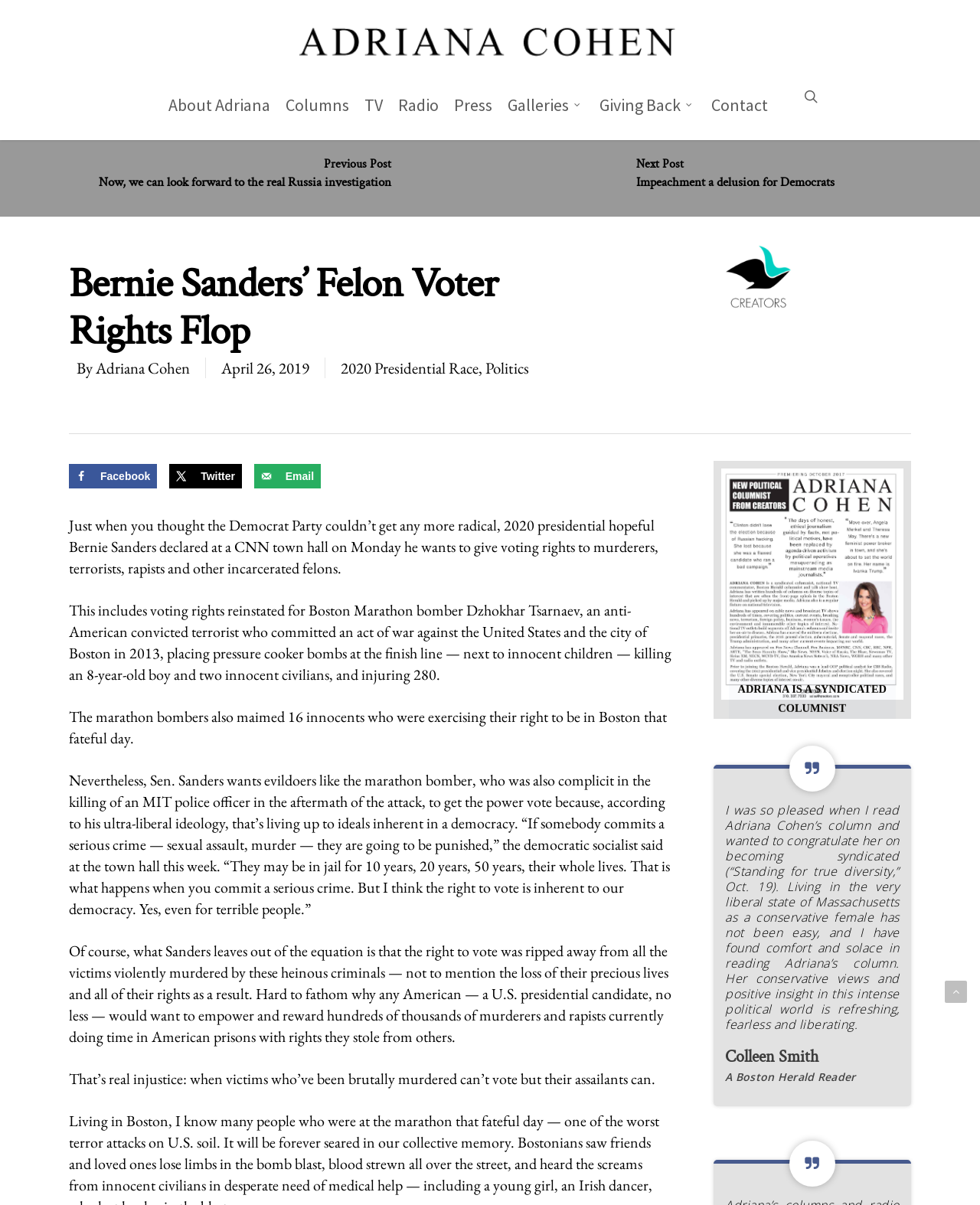Extract the text of the main heading from the webpage.

Bernie Sanders’ Felon Voter Rights Flop